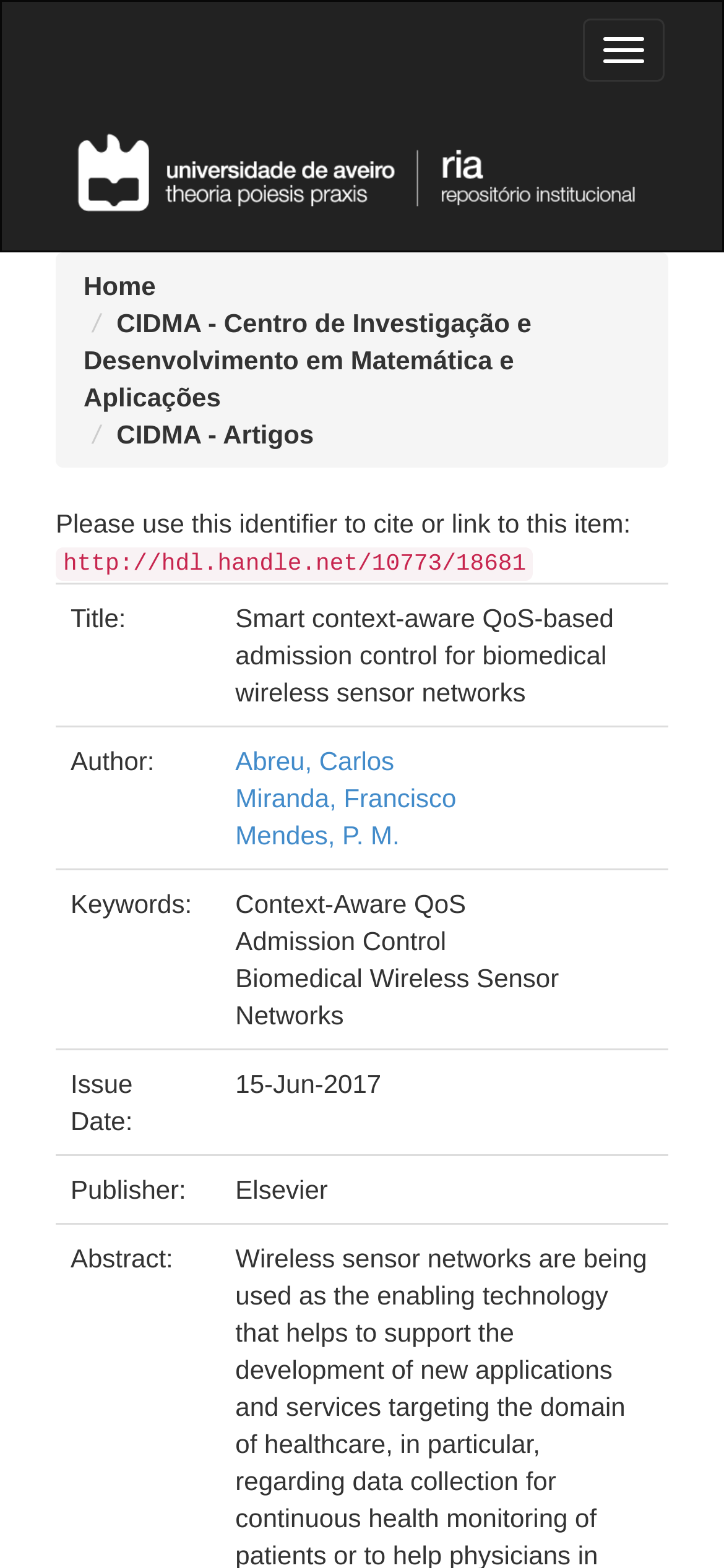Refer to the screenshot and give an in-depth answer to this question: Who are the authors of this item?

I found the authors by looking at the gridcell element with the text 'Author:' and its corresponding value in the next gridcell, which contains three links to the authors' names: 'Abreu, Carlos', 'Miranda, Francisco', and 'Mendes, P. M.'.